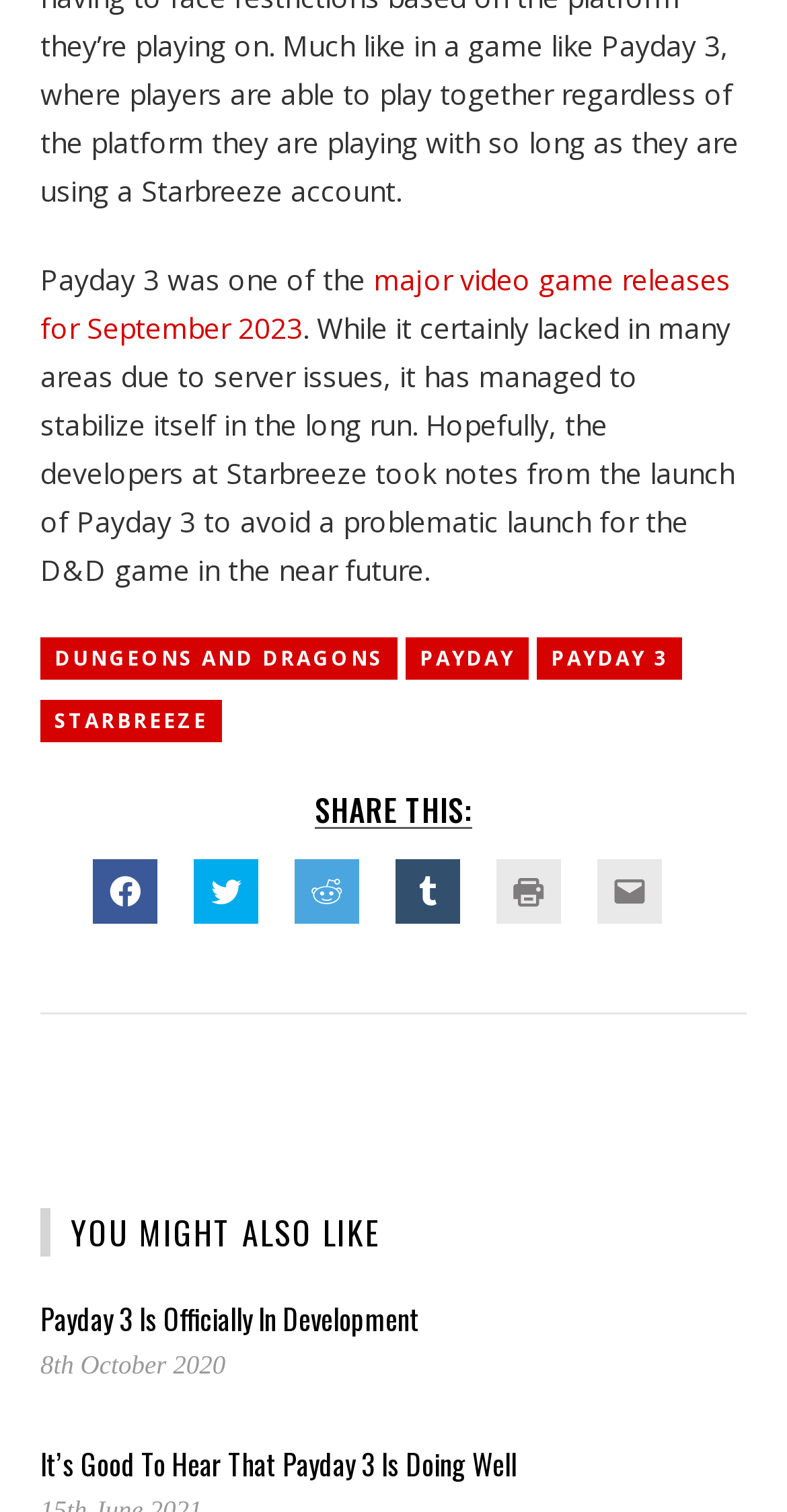Based on the visual content of the image, answer the question thoroughly: What is the title of the second recommended article?

The title of the second recommended article is 'It’s Good To Hear That Payday 3 Is Doing Well', as indicated by the heading and link with the same text.